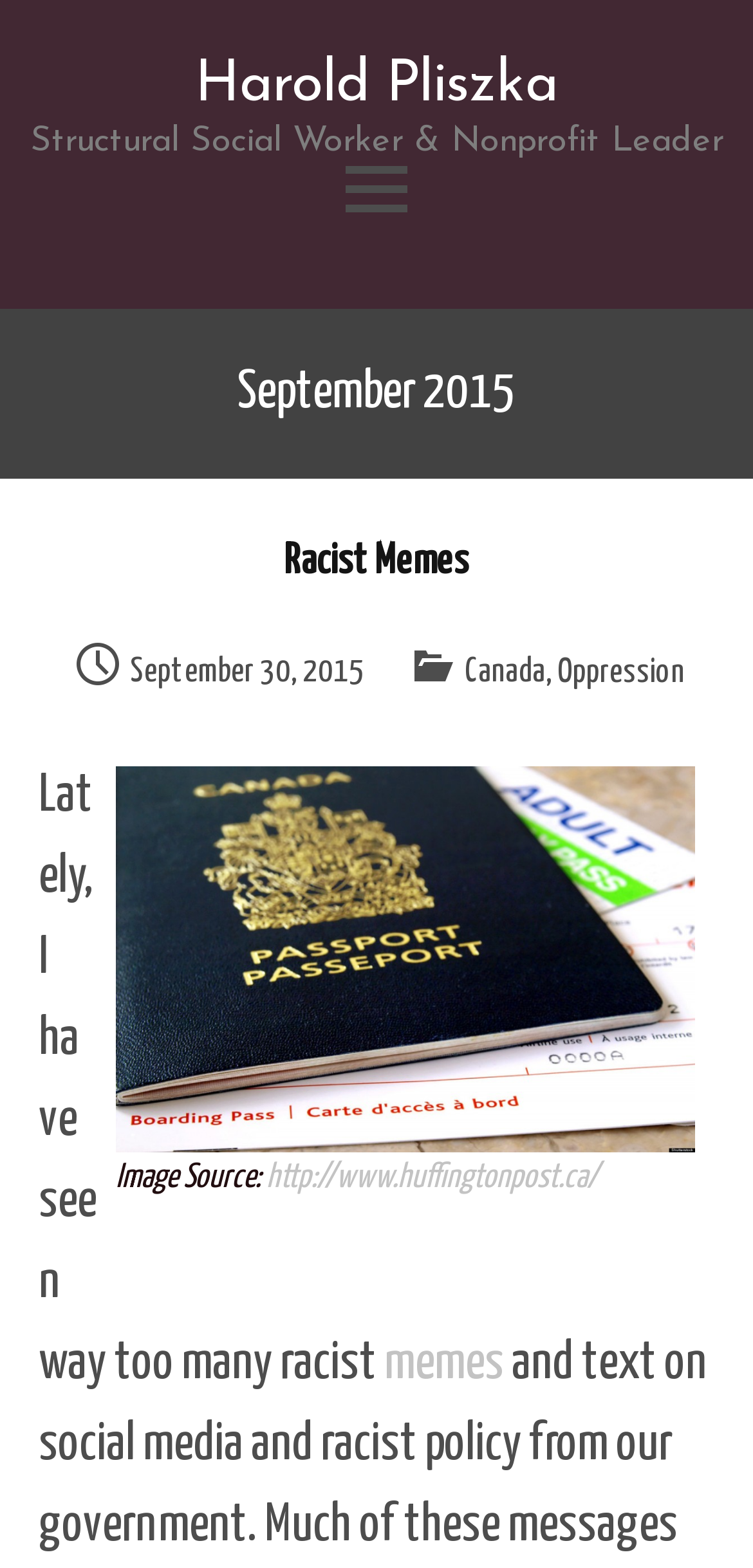Find the bounding box coordinates of the element you need to click on to perform this action: 'Visit the Huffington Post website'. The coordinates should be represented by four float values between 0 and 1, in the format [left, top, right, bottom].

[0.354, 0.741, 0.795, 0.762]